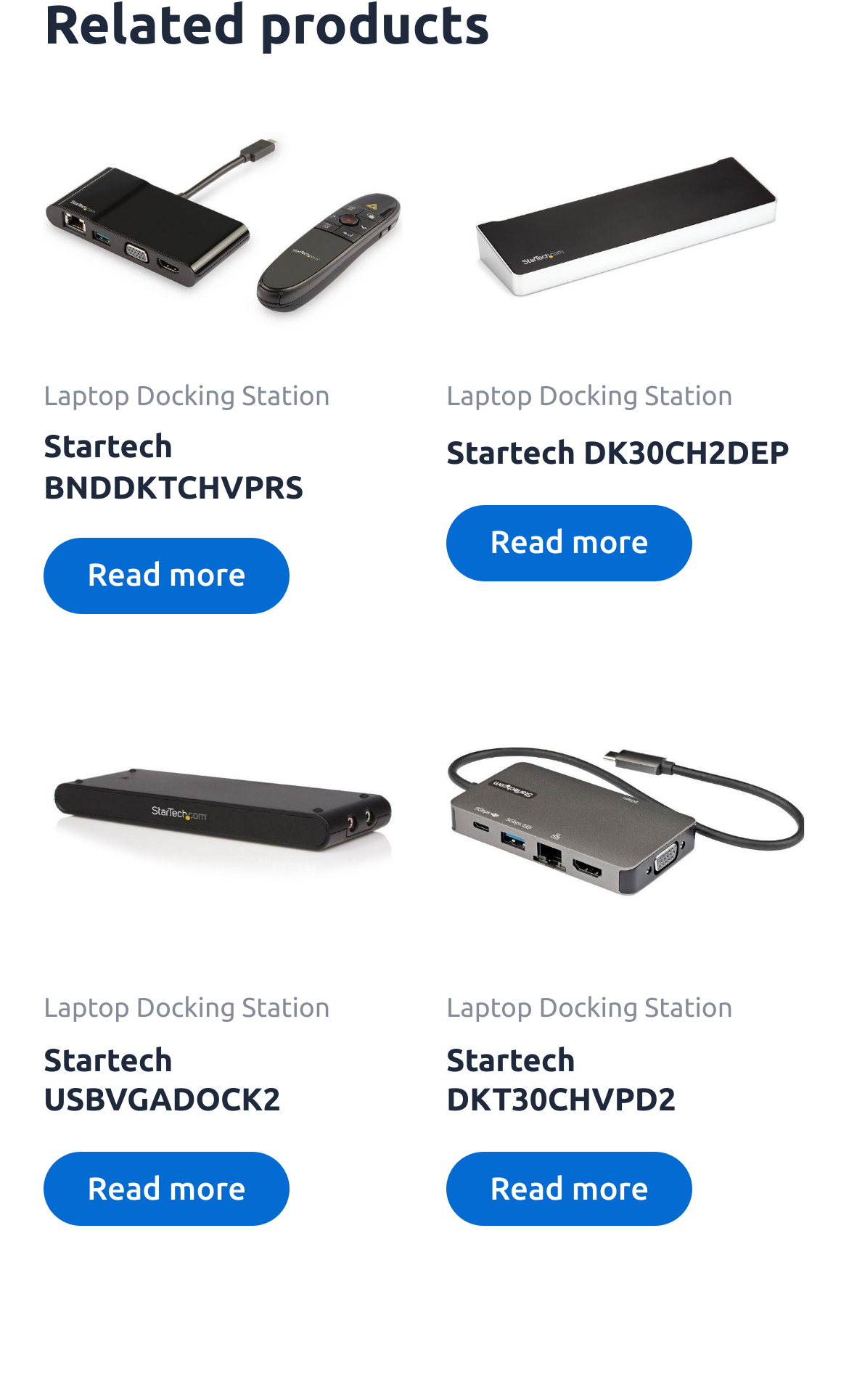Predict the bounding box of the UI element that fits this description: "Startech DKT30CHVPD2".

[0.526, 0.743, 0.949, 0.811]